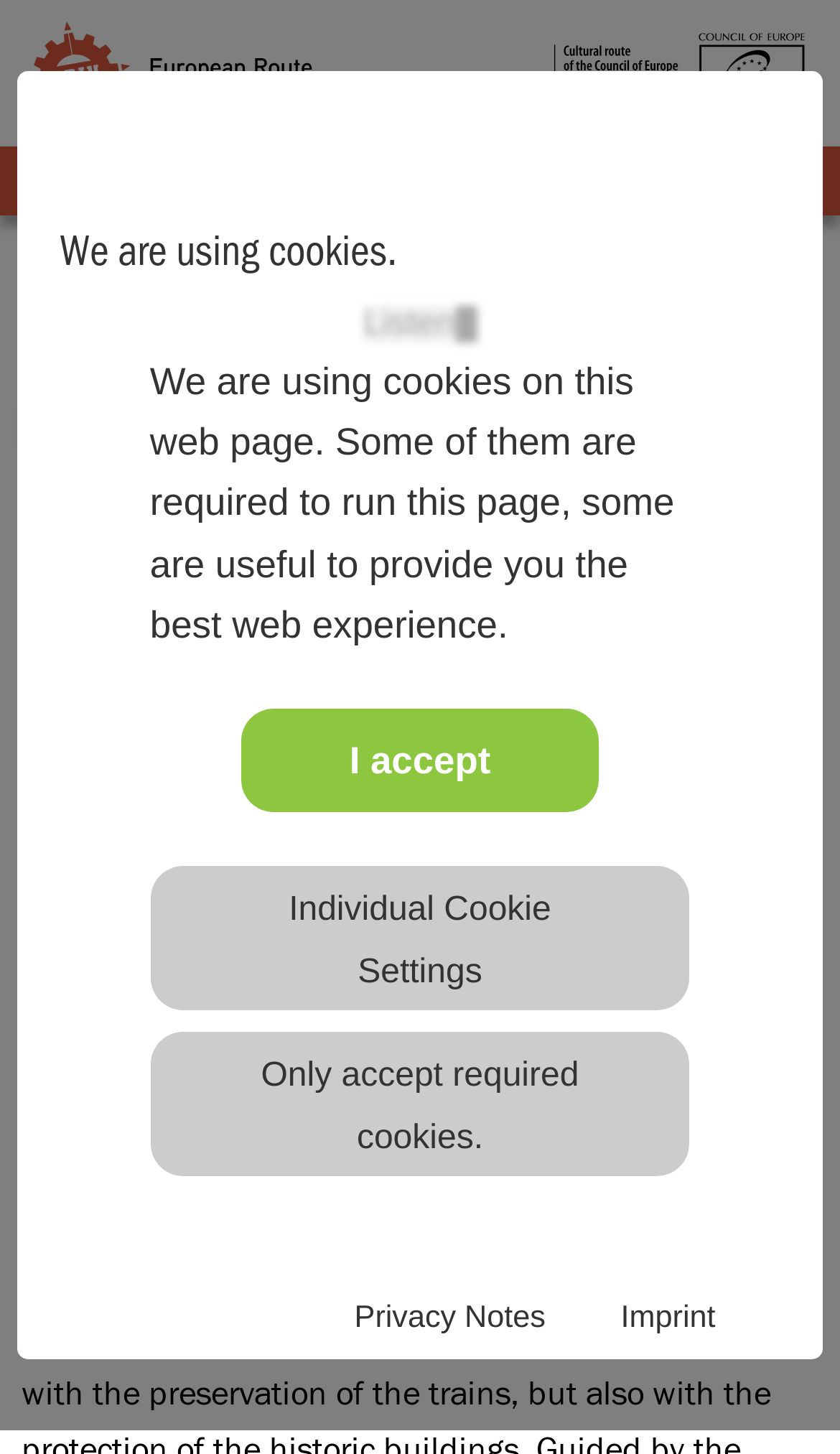Please determine the bounding box coordinates of the element's region to click in order to carry out the following instruction: "Click the ERIH Logo link". The coordinates should be four float numbers between 0 and 1, i.e., [left, top, right, bottom].

[0.026, 0.015, 0.769, 0.089]